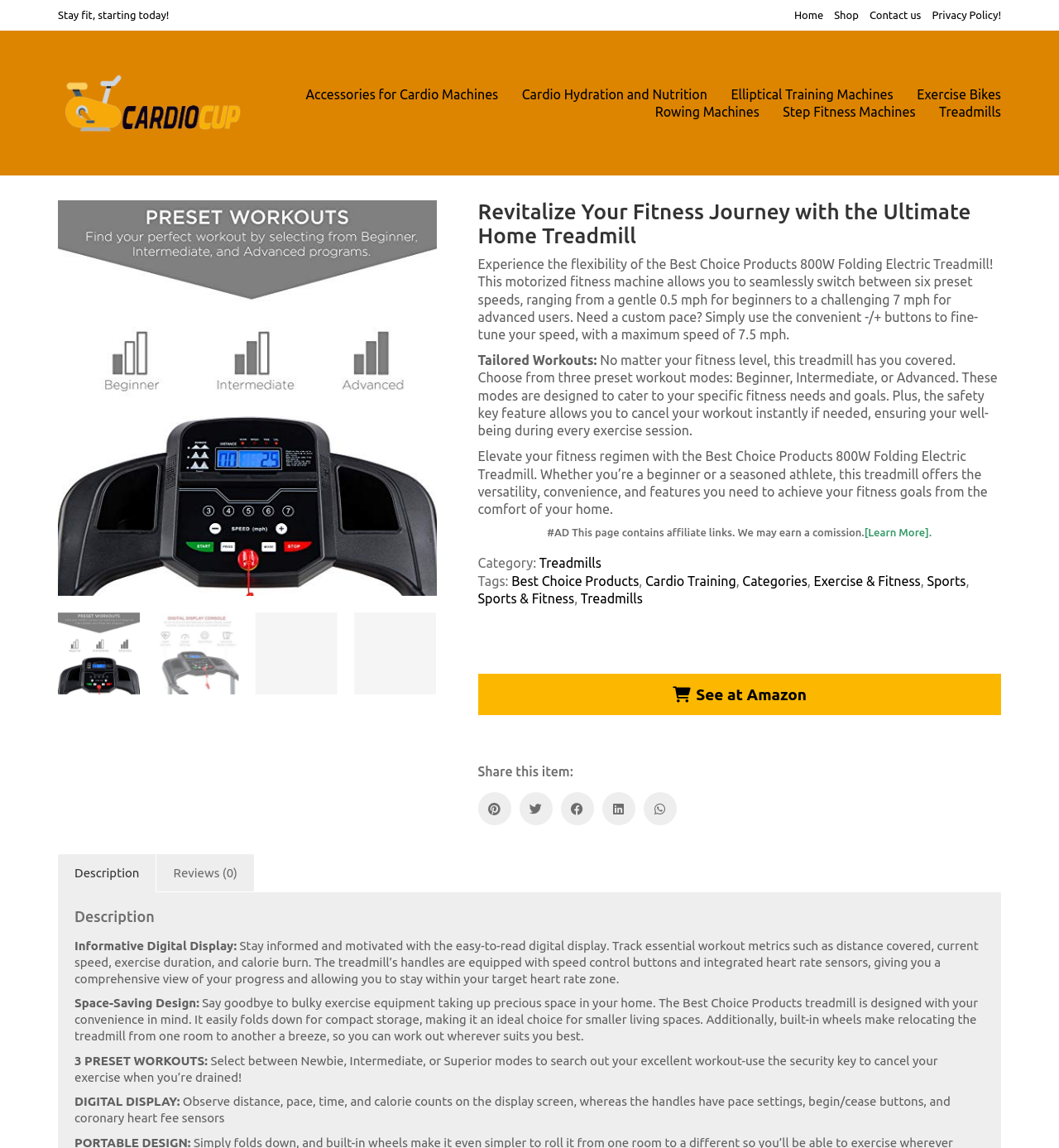Give a concise answer of one word or phrase to the question: 
How many preset speeds does the treadmill have?

six